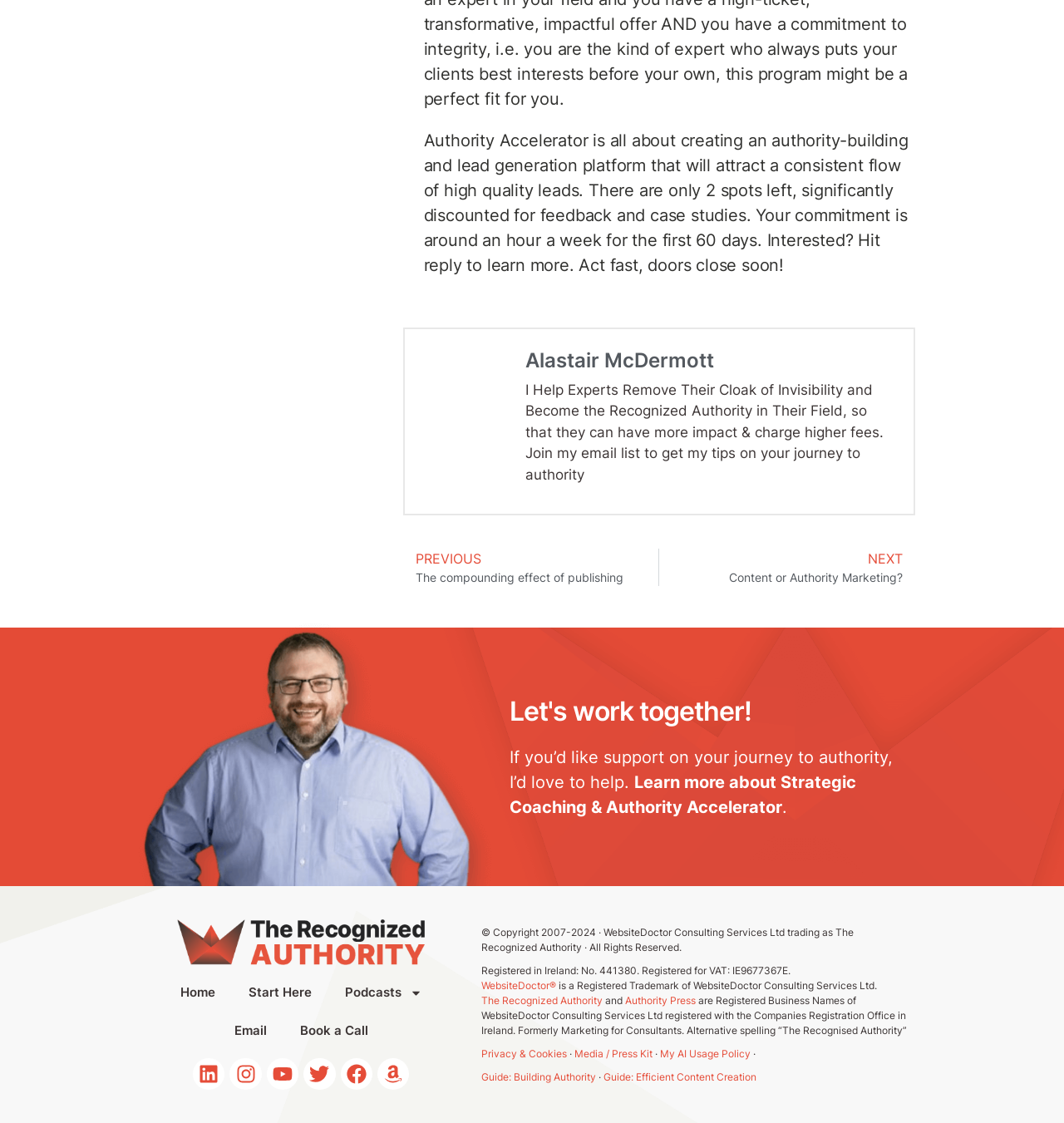Please identify the bounding box coordinates of the element's region that should be clicked to execute the following instruction: "Learn more about Strategic Coaching". The bounding box coordinates must be four float numbers between 0 and 1, i.e., [left, top, right, bottom].

[0.479, 0.688, 0.804, 0.728]